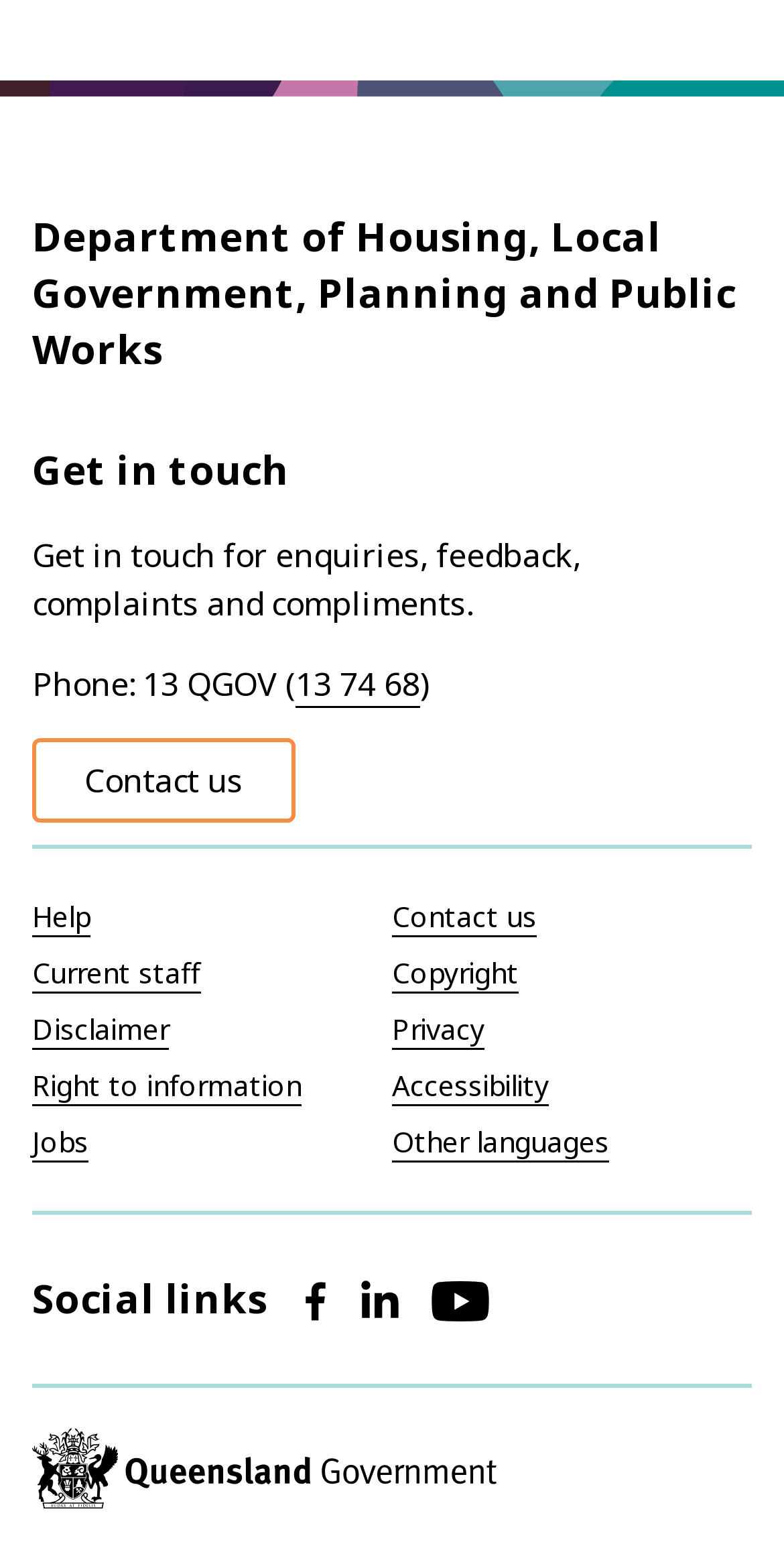Respond to the question below with a concise word or phrase:
What is the phone number for enquiries?

13 74 68